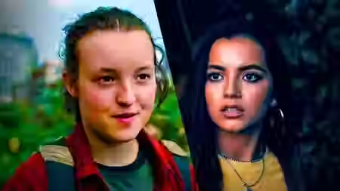Please provide a comprehensive response to the question below by analyzing the image: 
Is the mysterious character on the right side smiling?

The caption describes the mysterious character on the right side as looking 'intently', conveying a sense of 'urgency or concern', which implies a serious or worried expression rather than a smile.